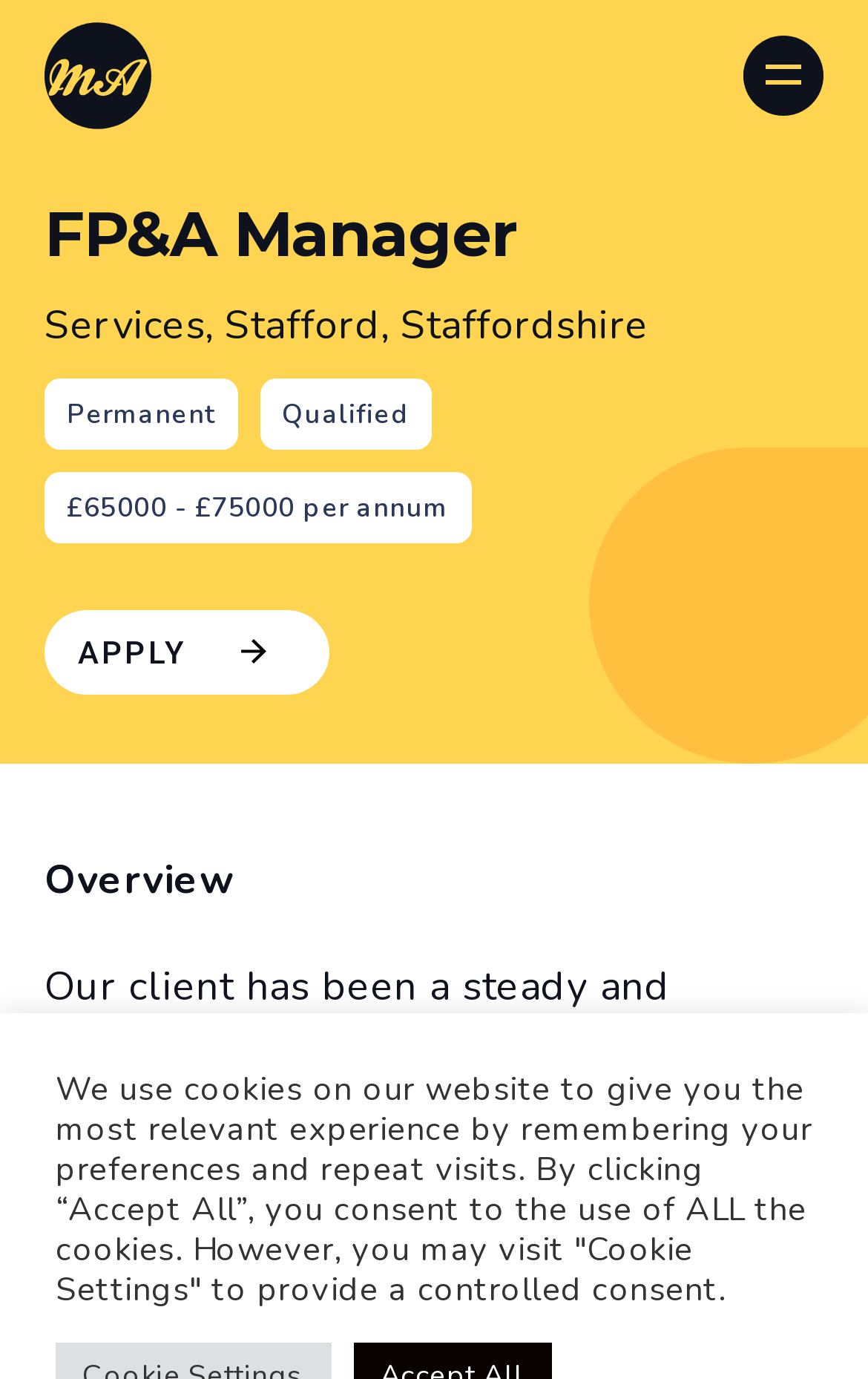Provide an in-depth caption for the webpage.

The webpage appears to be a job posting for an FP&A Manager position at Mitchell Adam. At the top left corner, there is a logo of MA, which is an image with a link. Below the logo, there is a heading that reads "FP&A Manager". 

To the right of the heading, there are three lines of text. The first line reads "Services, Stafford, Staffordshire", the second line indicates that the job is "Permanent" and requires the candidate to be "Qualified", and the third line mentions the salary range of "£65000 - £75000 per annum". 

Further down, there is a prominent "APPLY" link, which is centered and stands out from the rest of the text. Below the "APPLY" link, there is a section with the title "Overview", which likely provides a brief summary of the job description. 

At the very bottom of the page, there is a notice about the use of cookies on the website, which informs users about the types of cookies used and provides options for consent.